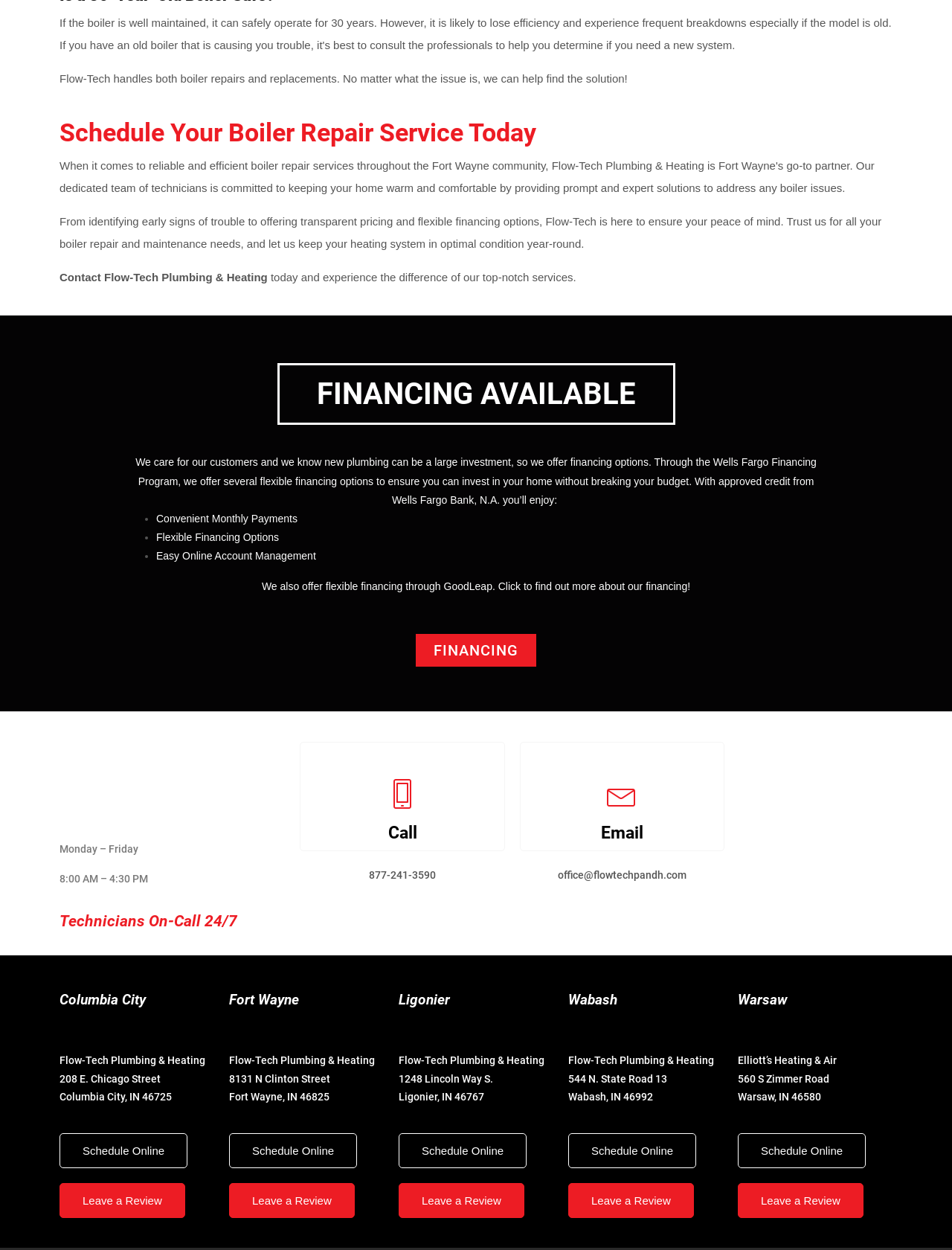Please identify the bounding box coordinates of the region to click in order to complete the given instruction: "Click to find out more about our financing". The coordinates should be four float numbers between 0 and 1, i.e., [left, top, right, bottom].

[0.275, 0.465, 0.725, 0.474]